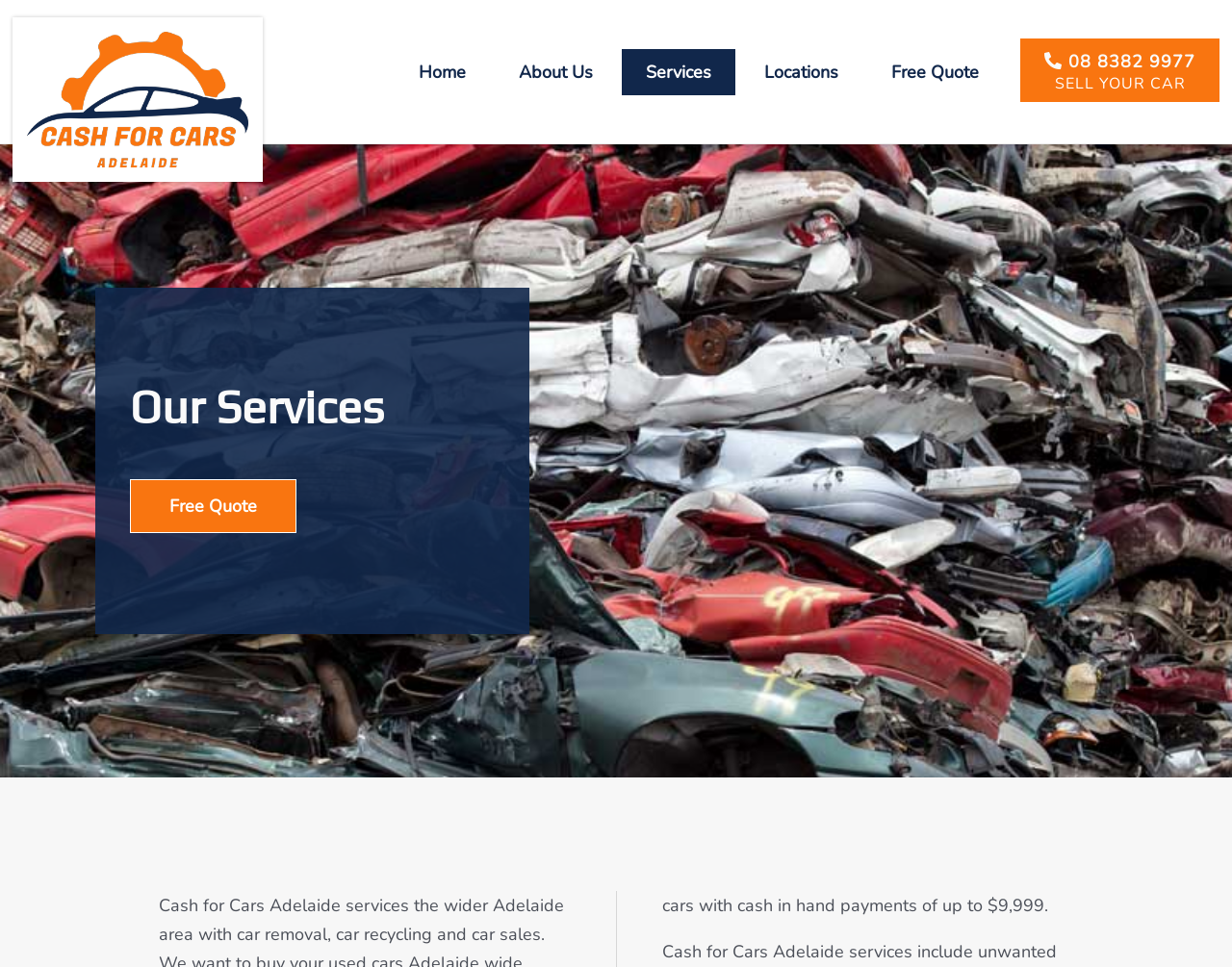How many navigation links are there?
Using the image as a reference, answer the question with a short word or phrase.

6